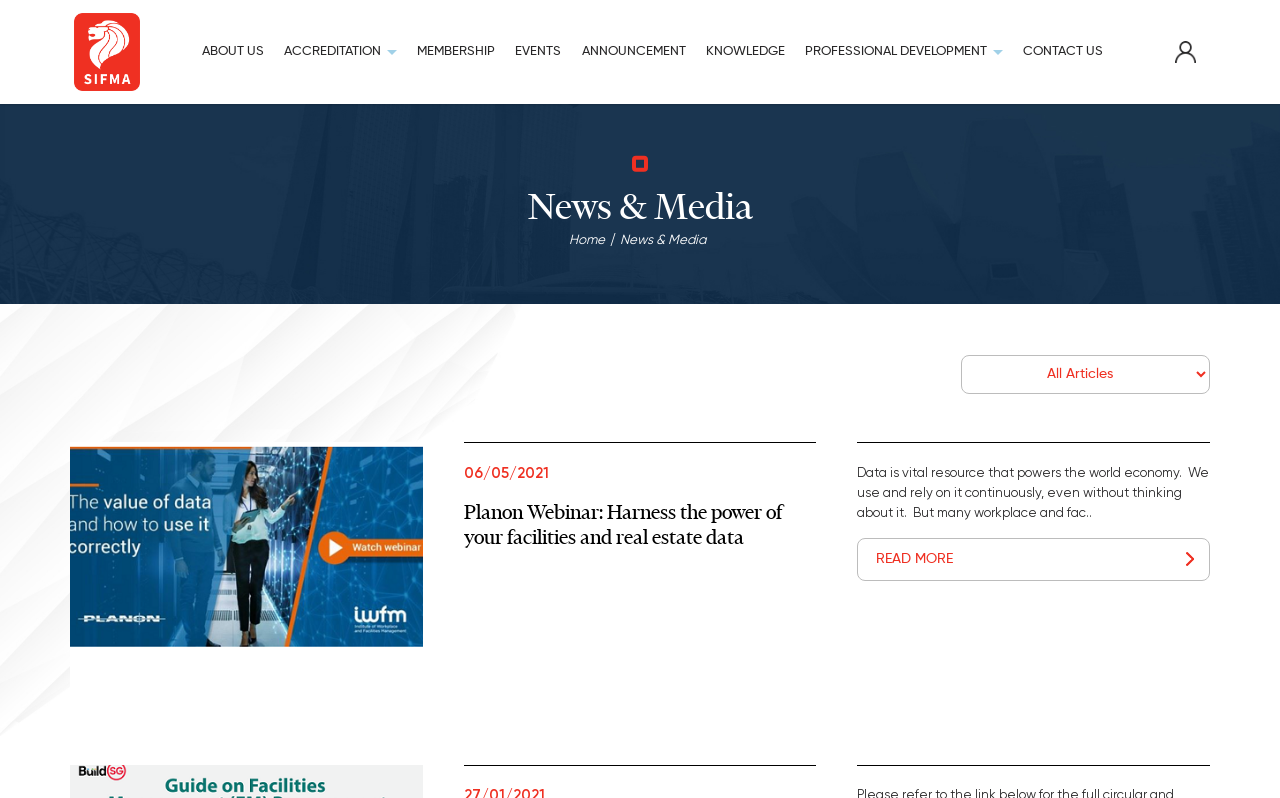Answer the question with a single word or phrase: 
How many links are on the top navigation bar?

9